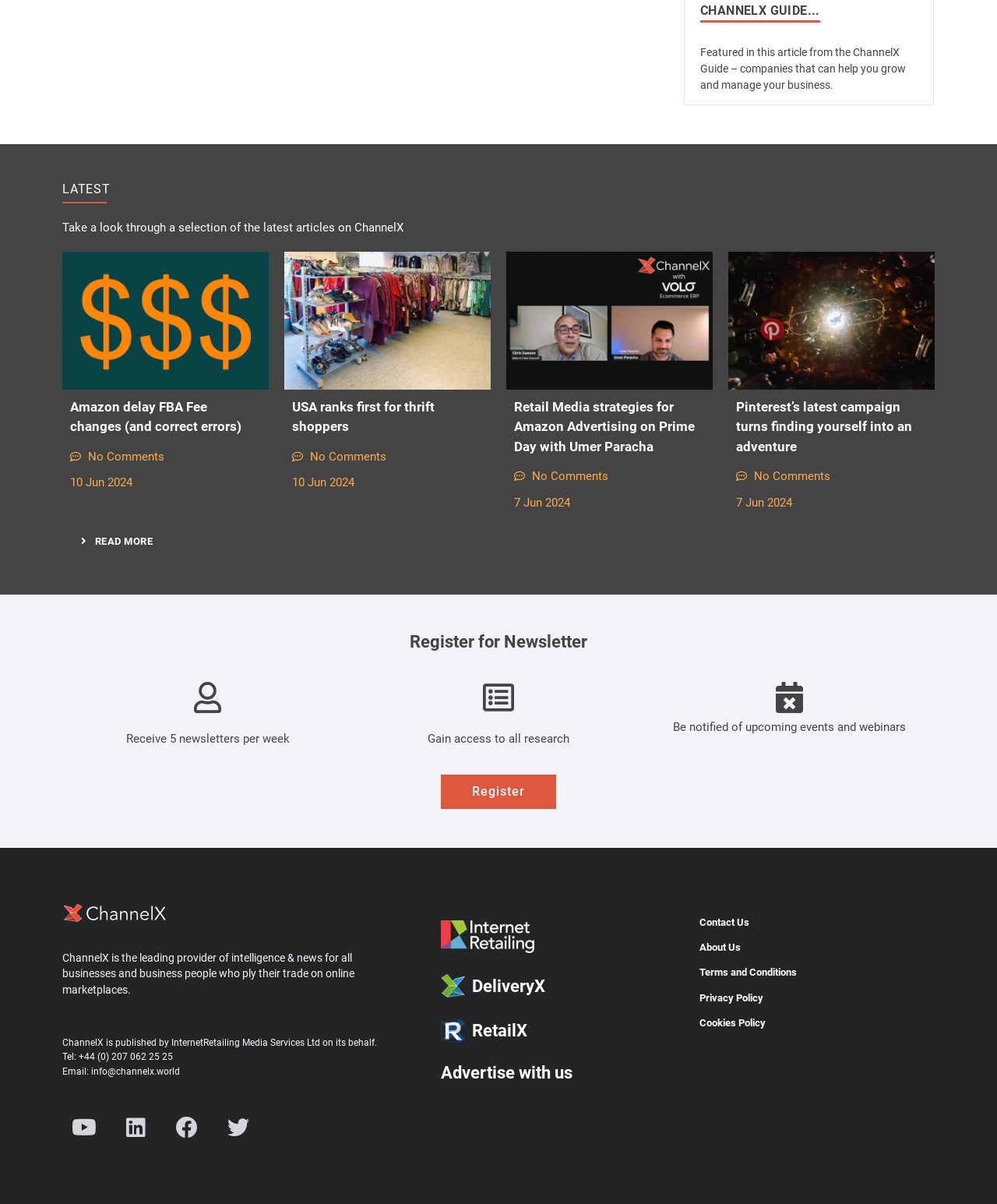What is the purpose of the 'Register for Newsletter' section?
Using the screenshot, give a one-word or short phrase answer.

To receive newsletters and access research